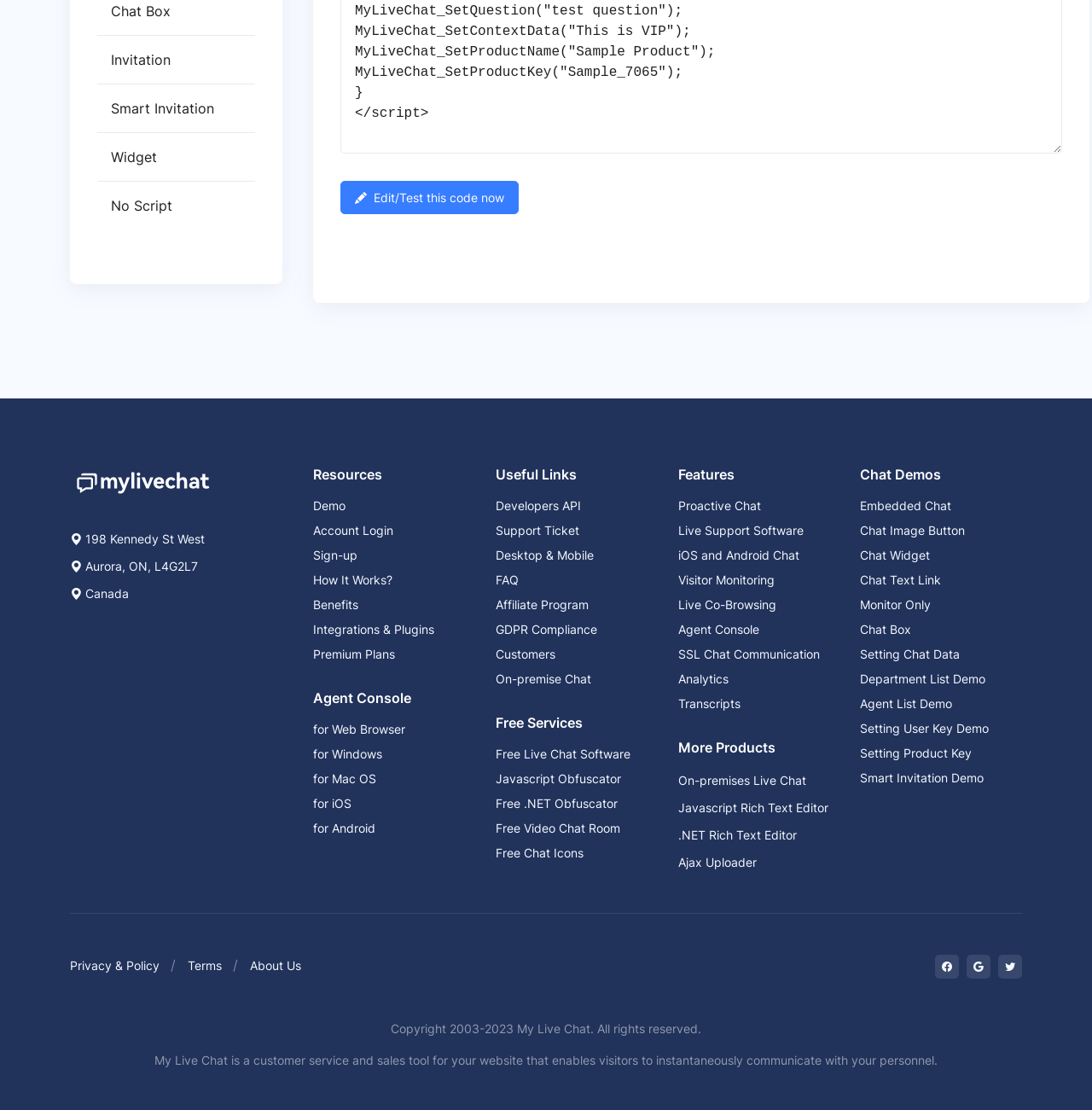Please predict the bounding box coordinates (top-left x, top-left y, bottom-right x, bottom-right y) for the UI element in the screenshot that fits the description: Transcripts

[0.621, 0.626, 0.769, 0.642]